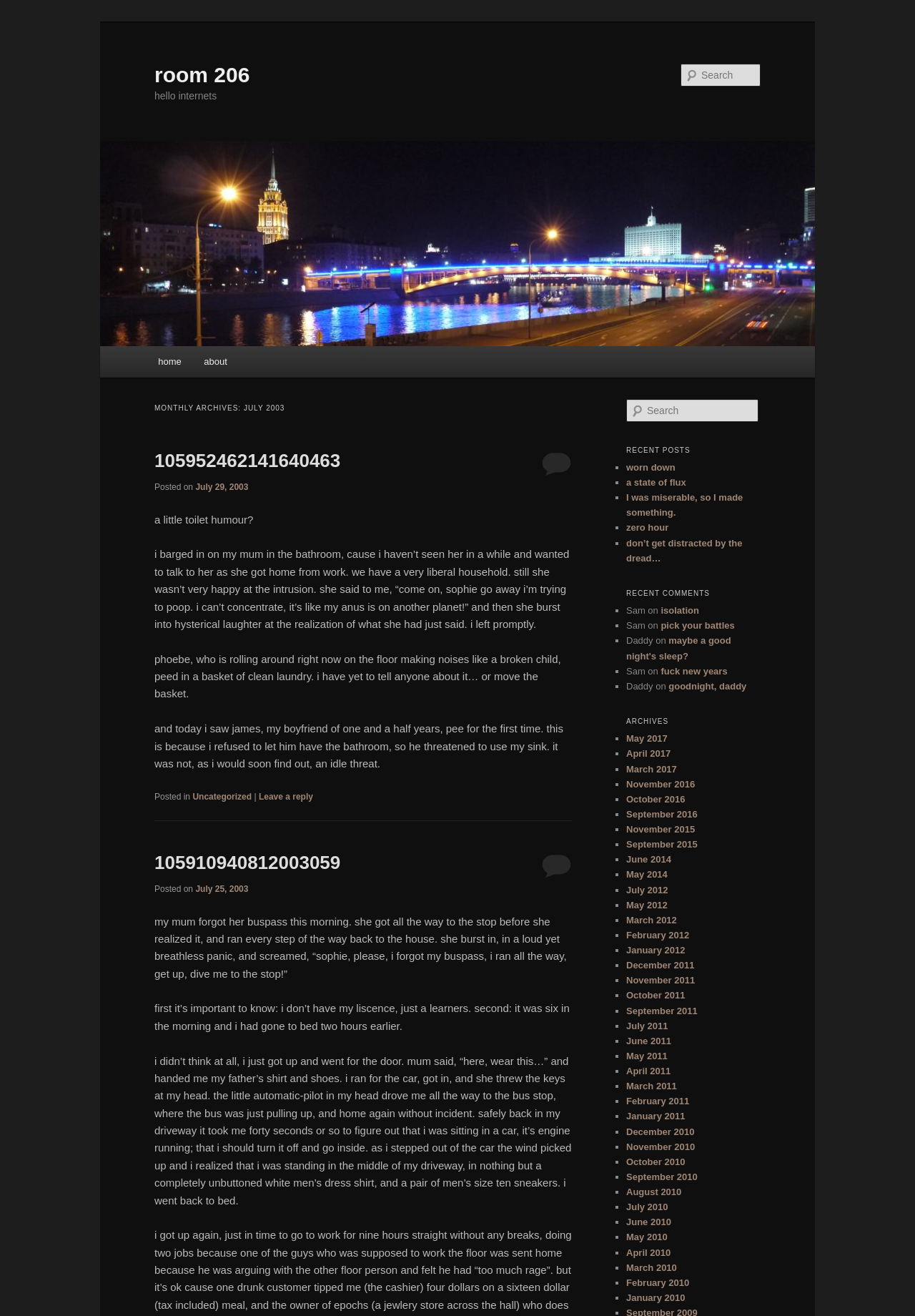How many recent comments are listed?
Make sure to answer the question with a detailed and comprehensive explanation.

There are 5 recent comments listed, which are indicated by the links 'isolation', 'pick your battles', 'maybe a good night’s sleep?', 'fuck new years', and 'goodnight, daddy' under the 'RECENT COMMENTS' heading.